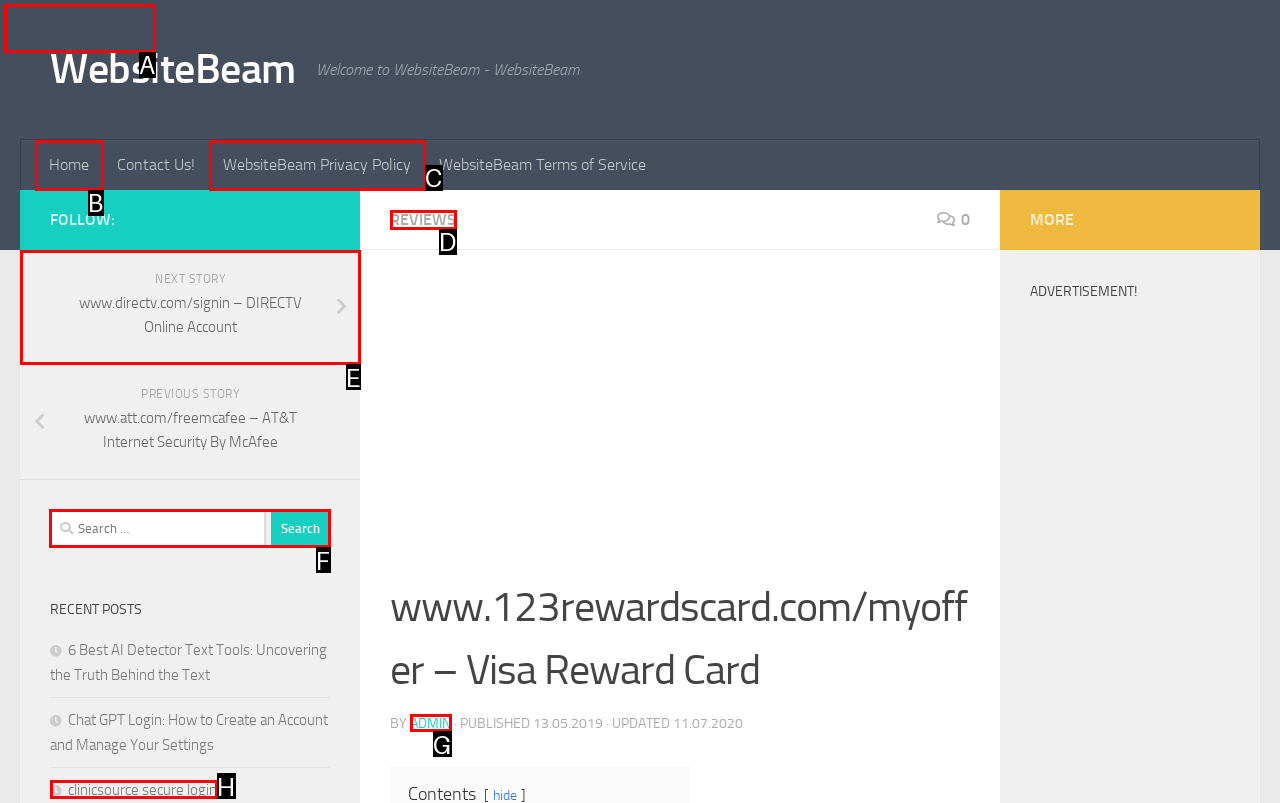Which option should be clicked to execute the task: Search for something?
Reply with the letter of the chosen option.

F